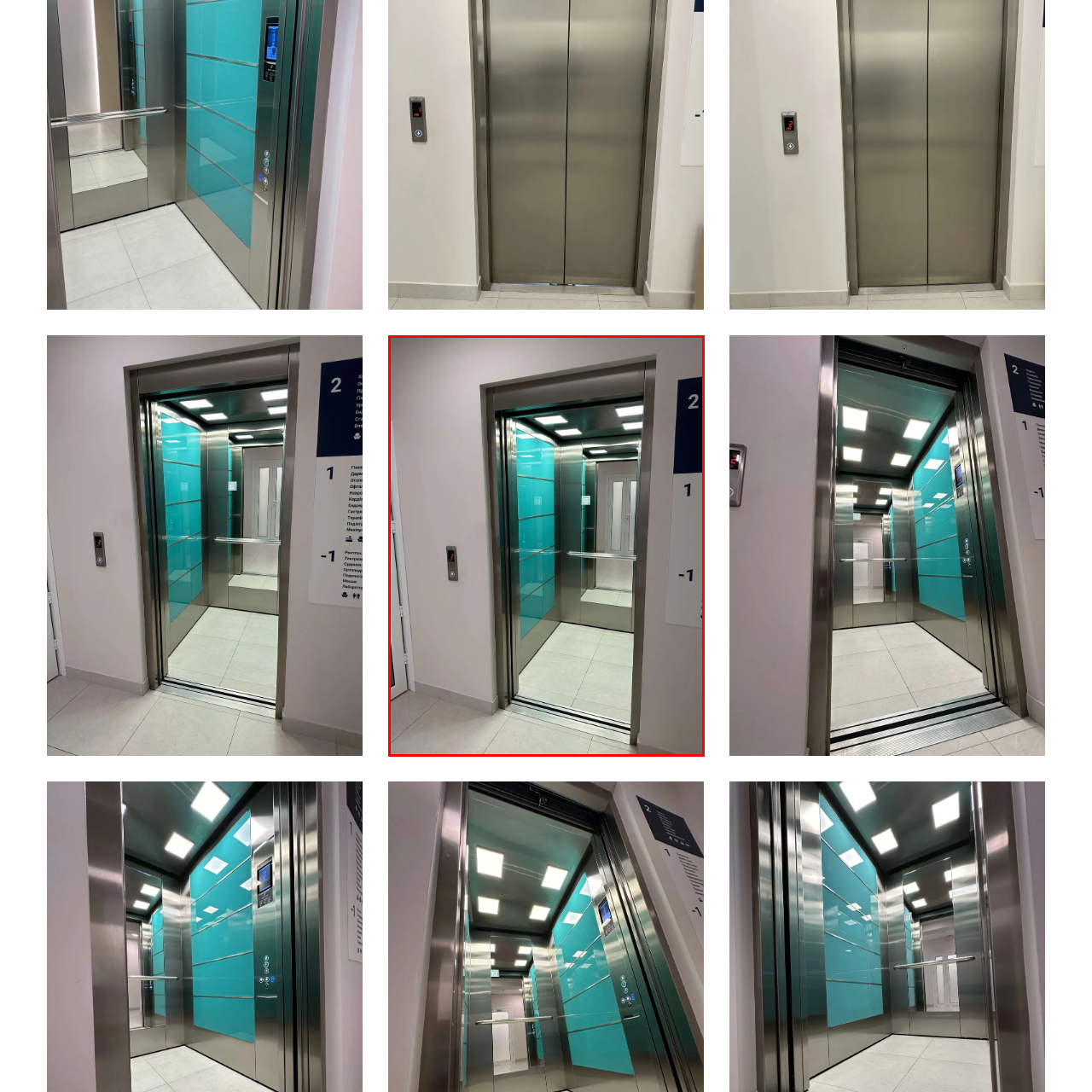What is the tone of the surrounding walls?
Examine the image within the red bounding box and provide a comprehensive answer to the question.

According to the caption, the surrounding walls are 'dressed in neutral tones', which suggests that the tone of the walls is neutral, creating a clean and professional appearance suitable for a medical environment.